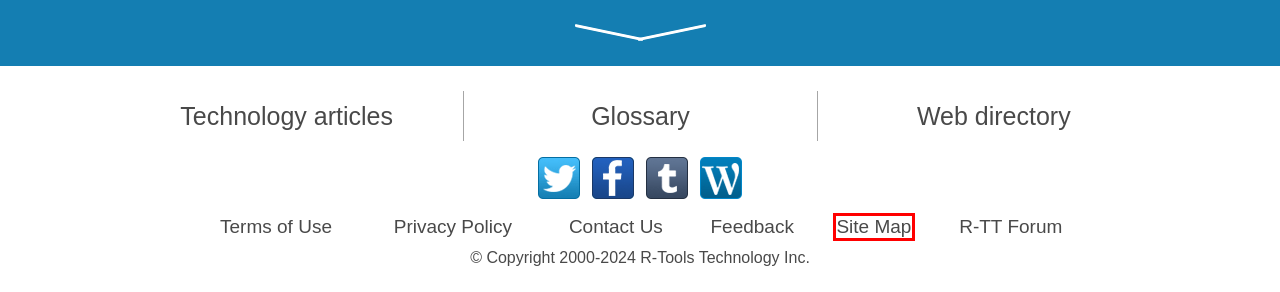You are provided a screenshot of a webpage featuring a red bounding box around a UI element. Choose the webpage description that most accurately represents the new webpage after clicking the element within the red bounding box. Here are the candidates:
A. Emergency Data Recovery over Network
B. Recovery of Overwritten Data
C. R-TT - Glossary
D. R-TT - Site Map
E. How to Connect Disks to a Computer
F. Creating a Custom Known File Type for R-Studio
G. Recovering Partitions on a Damaged Disk
H. Emergency File Recovery Using R-Studio Emergency

D